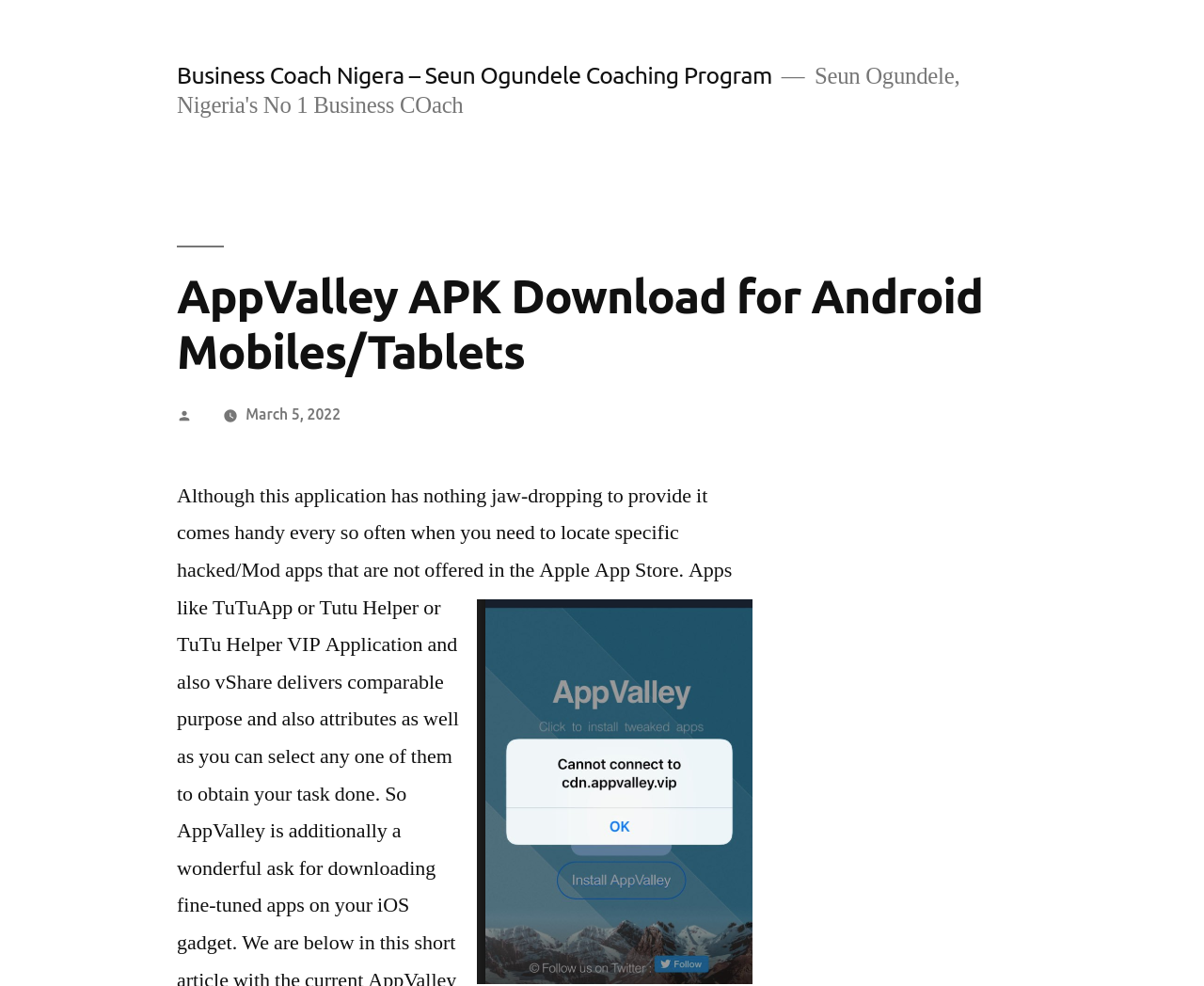Answer the question using only one word or a concise phrase: Who is the author of the post?

Seun Ogundele